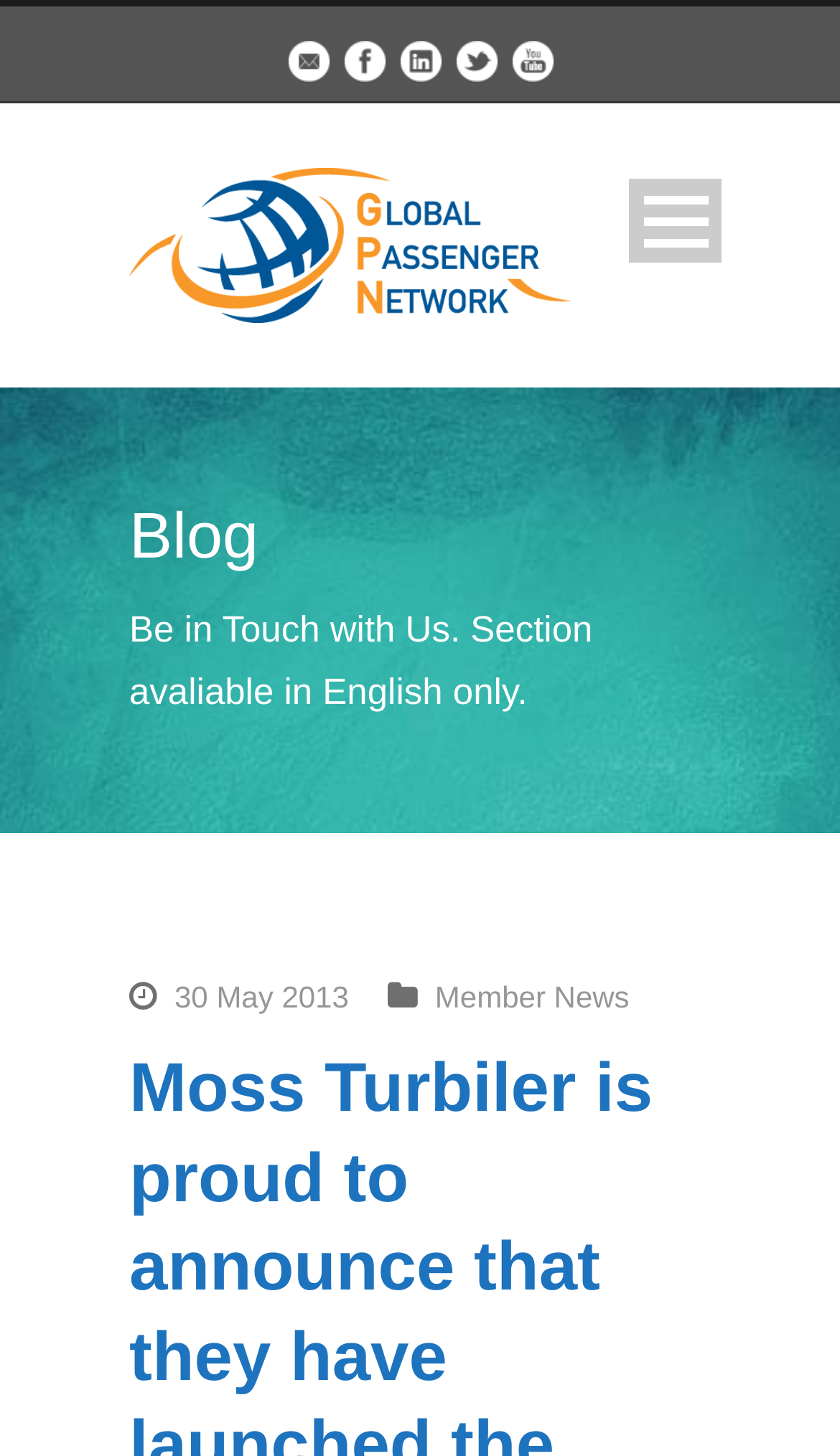What is the topic of the blog section?
Please provide a detailed answer to the question.

The link 'Member News' is associated with the 'Blog' heading, suggesting that the topic of the blog section is related to member news.